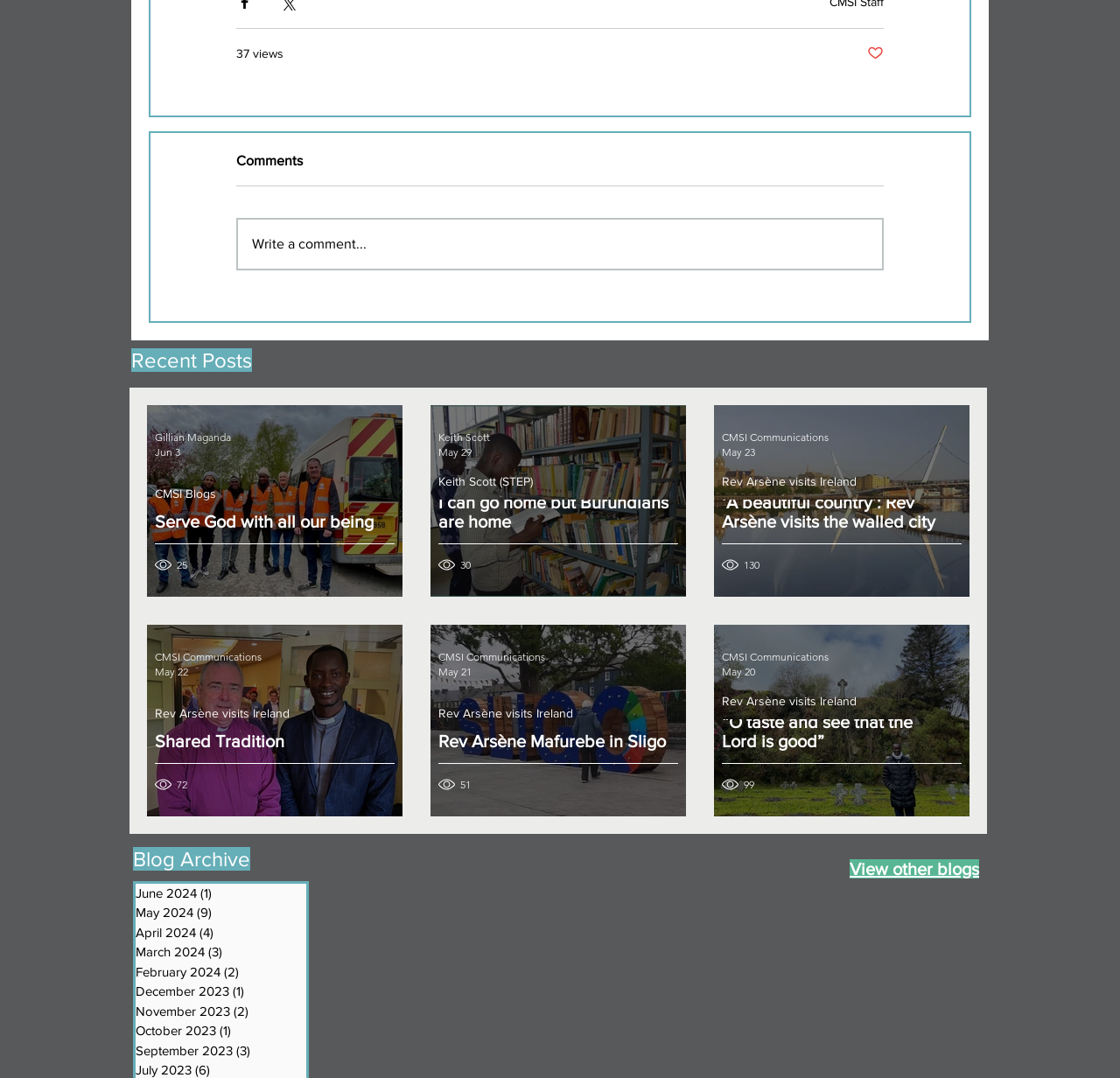Find the bounding box coordinates of the element you need to click on to perform this action: 'View other blogs'. The coordinates should be represented by four float values between 0 and 1, in the format [left, top, right, bottom].

[0.702, 0.794, 0.874, 0.817]